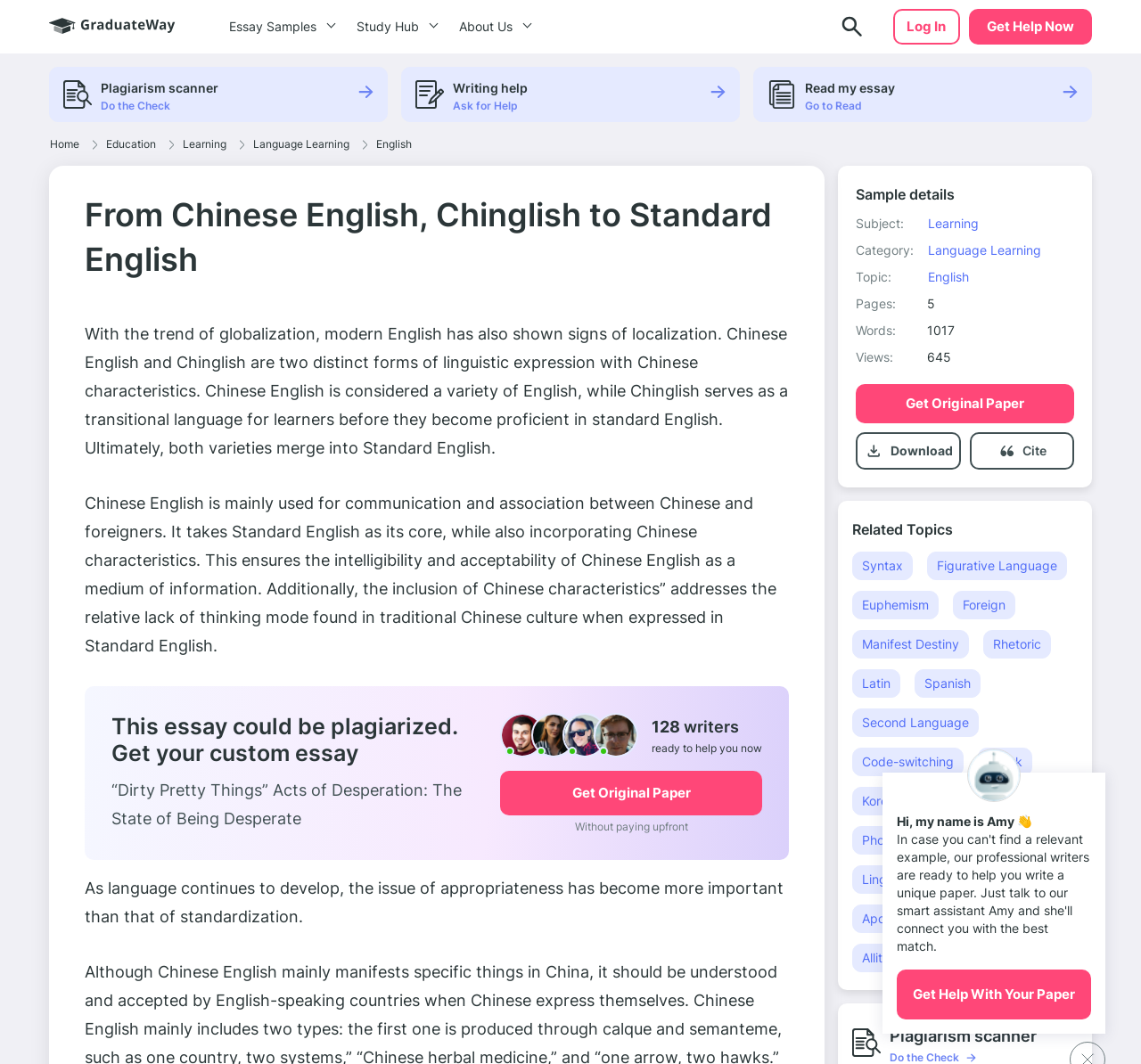What is the main topic of this essay?
Using the image, answer in one word or phrase.

From Chinese English to Standard English